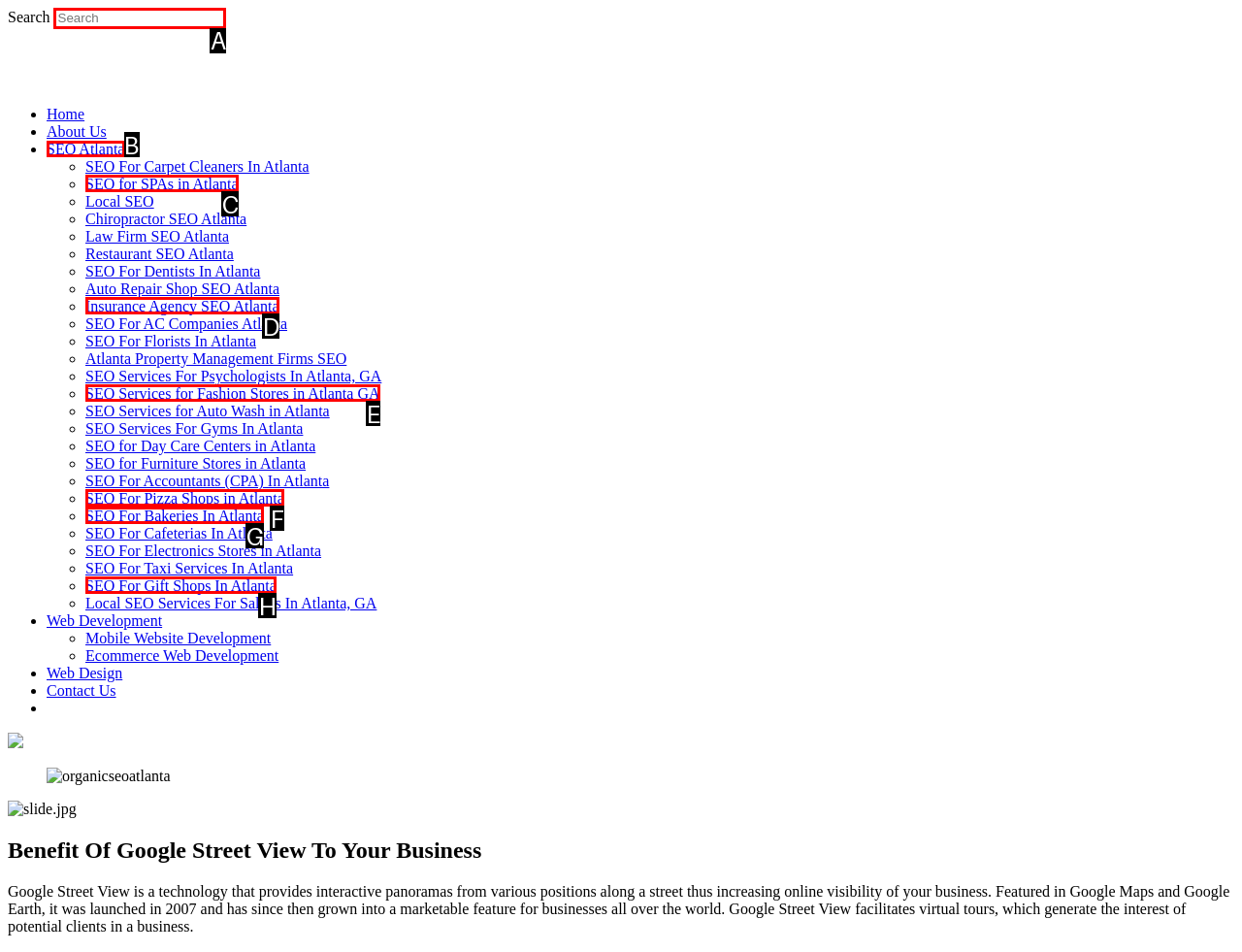Point out which UI element to click to complete this task: click on MUHAMMAD ALI link
Answer with the letter corresponding to the right option from the available choices.

None